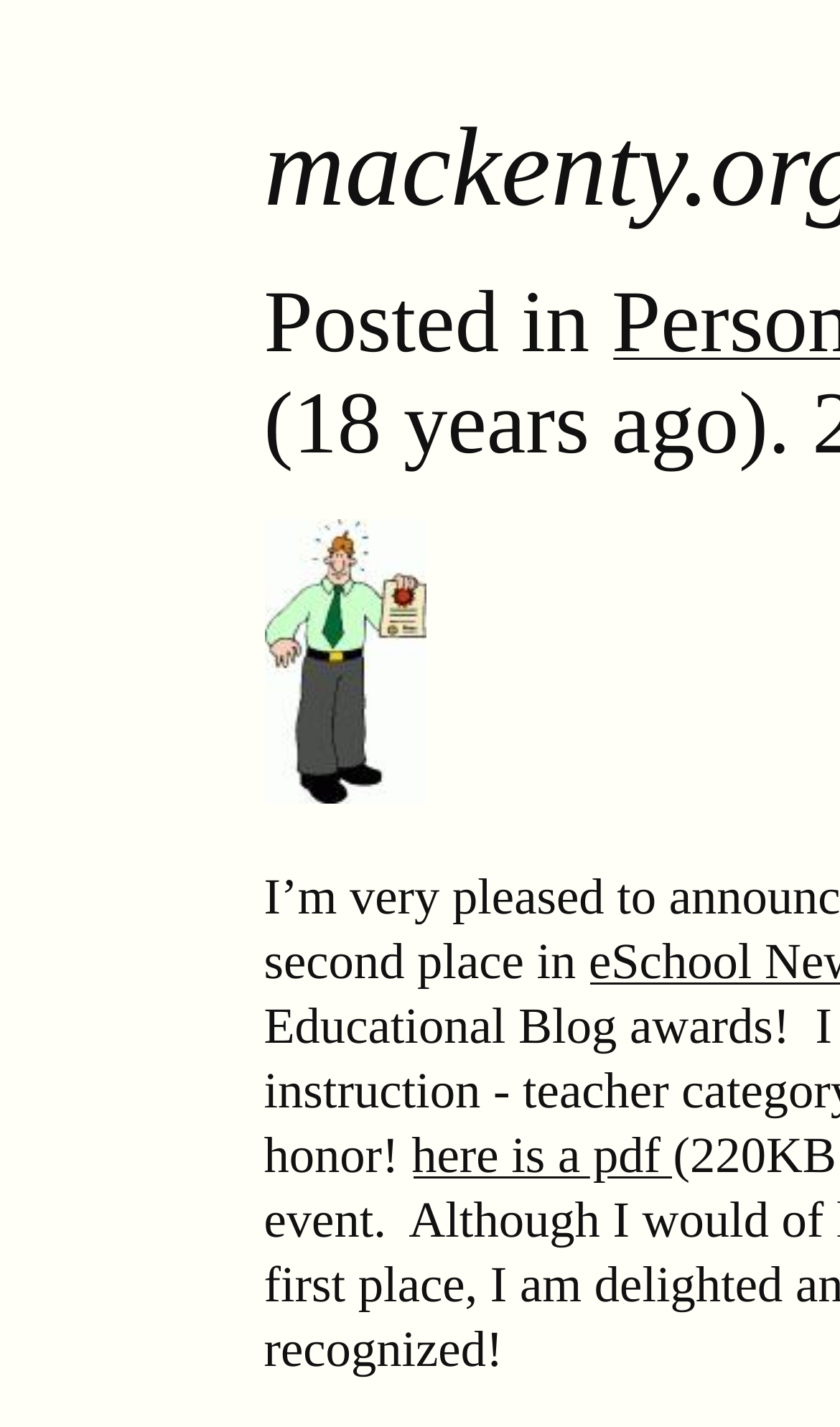Find and provide the bounding box coordinates for the UI element described with: "elemis".

None